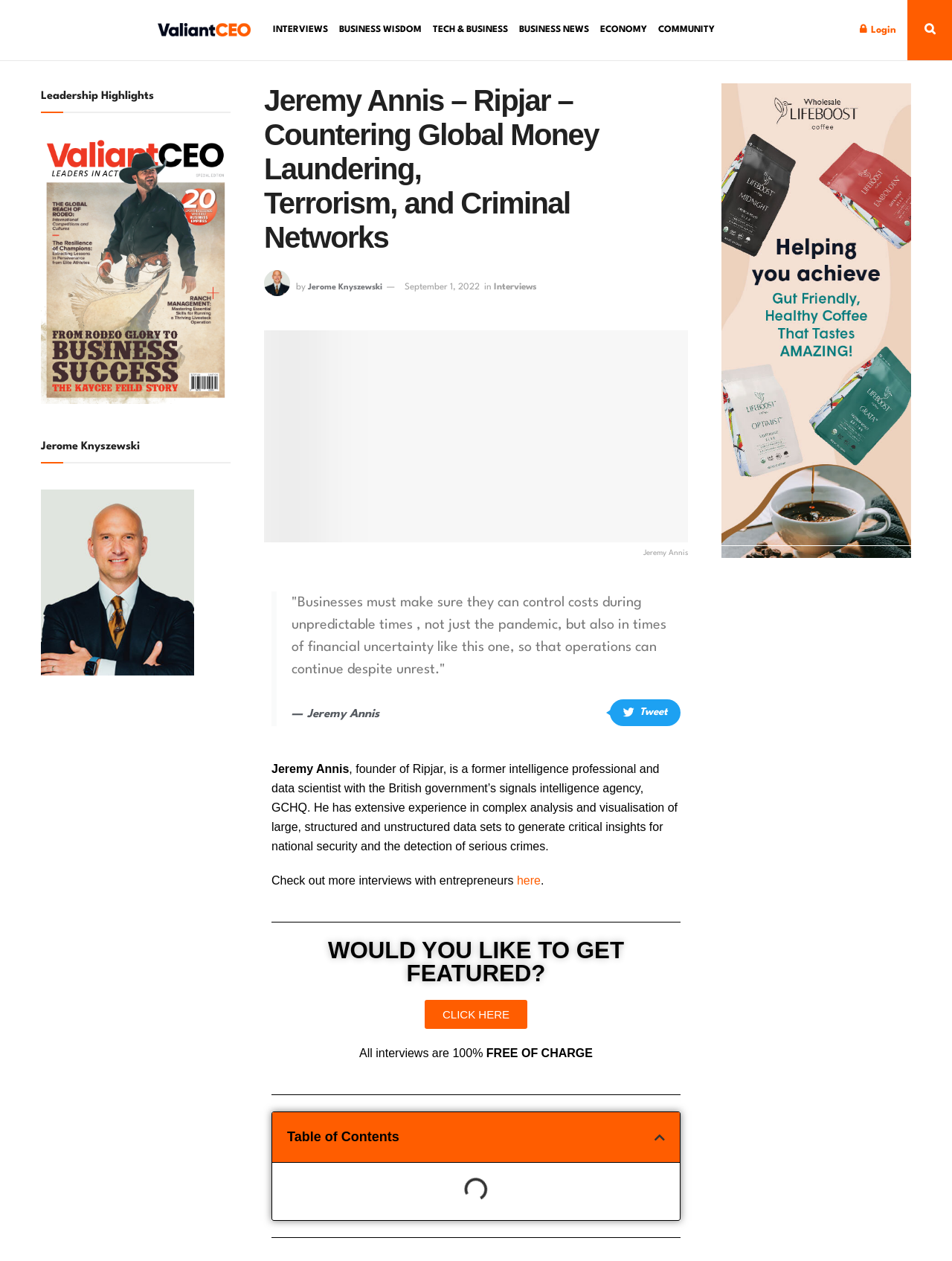Respond to the question with just a single word or phrase: 
What is the purpose of the 'WOULD YOU LIKE TO GET FEATURED?' section?

To get featured